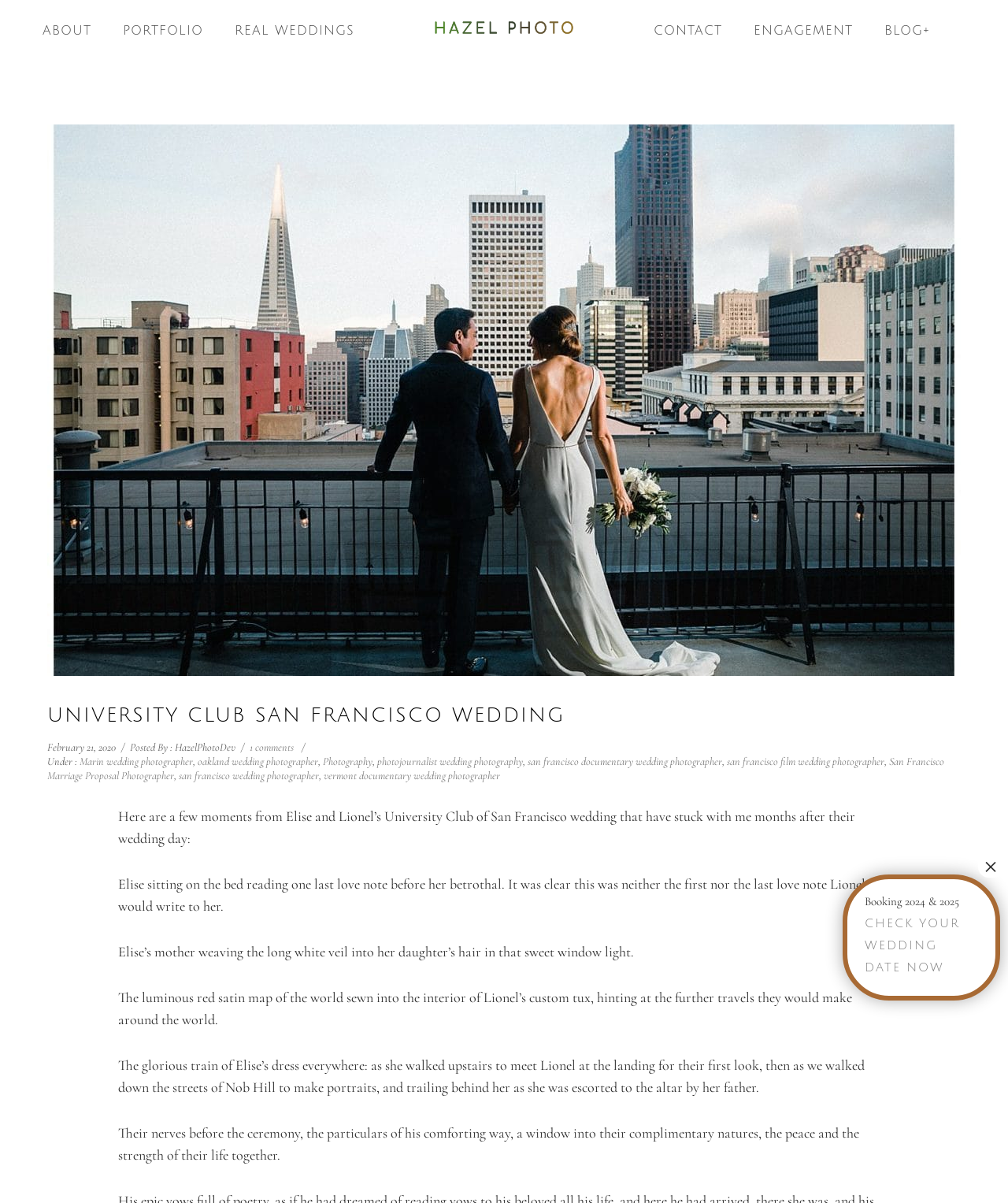Find the bounding box coordinates for the HTML element described as: "Blog+". The coordinates should consist of four float values between 0 and 1, i.e., [left, top, right, bottom].

[0.862, 0.02, 0.938, 0.031]